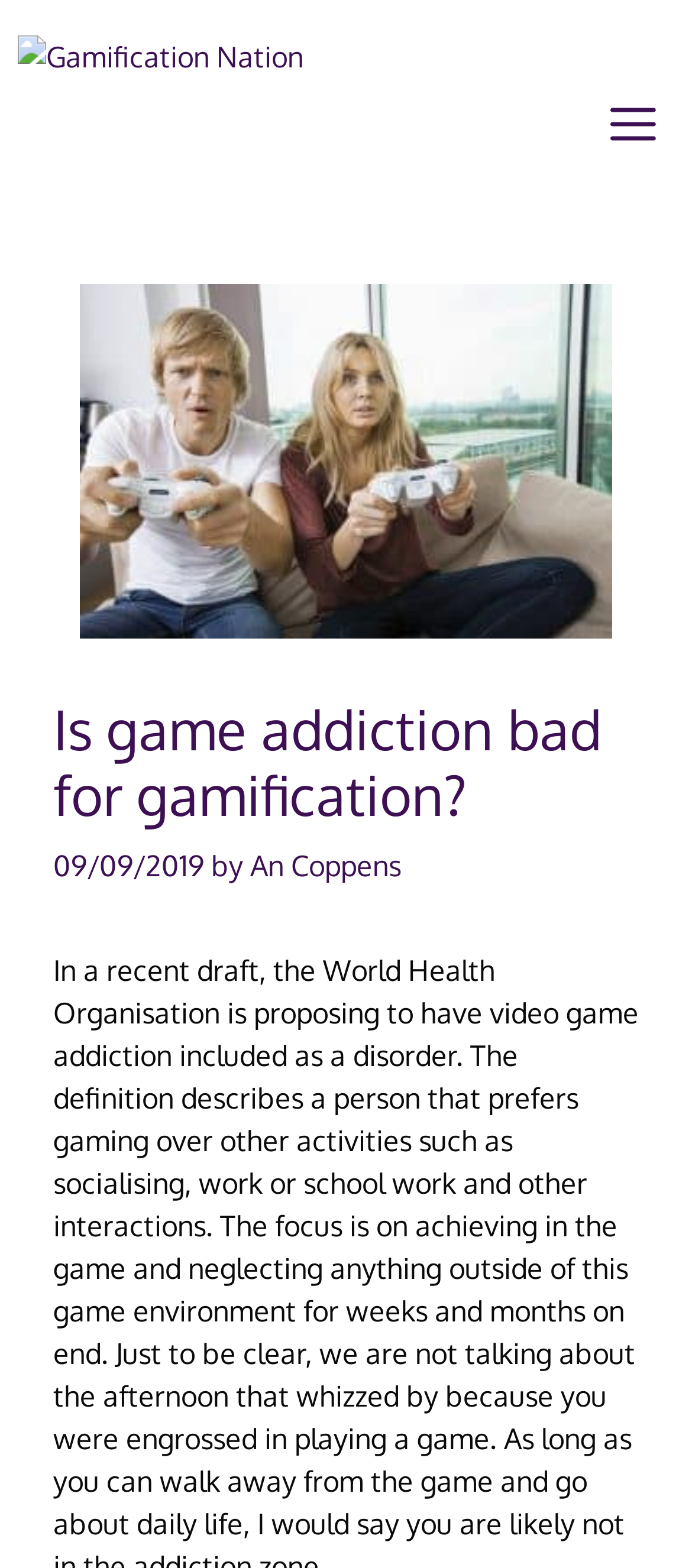Refer to the image and provide an in-depth answer to the question: 
Who wrote the article?

The author of the article can be found in the link element with the text 'An Coppens' below the heading 'Is game addiction bad for gamification?' and above the time element showing the date '09/09/2019'.